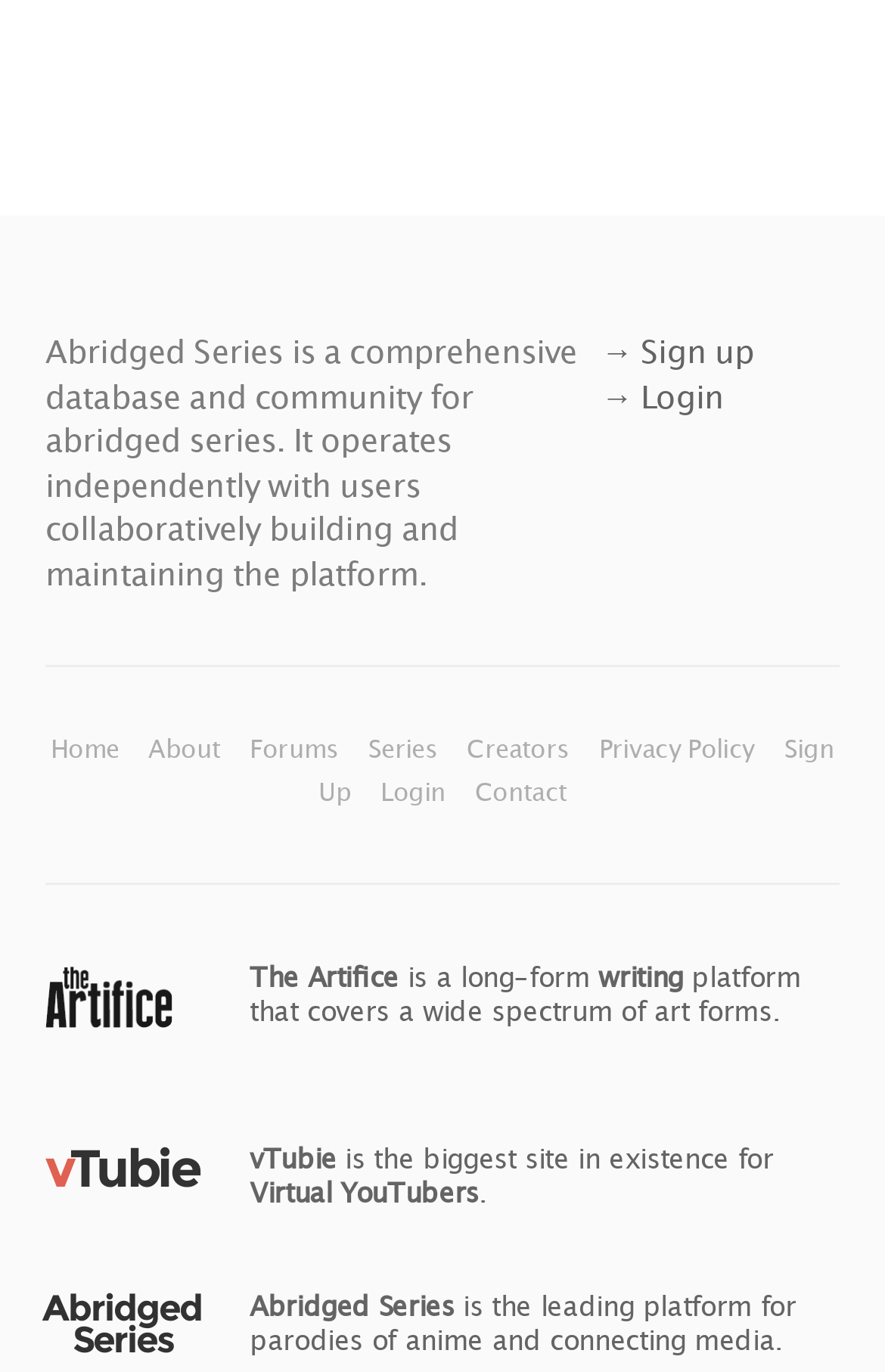For the element described, predict the bounding box coordinates as (top-left x, top-left y, bottom-right x, bottom-right y). All values should be between 0 and 1. Element description: → Sign up

[0.679, 0.241, 0.853, 0.269]